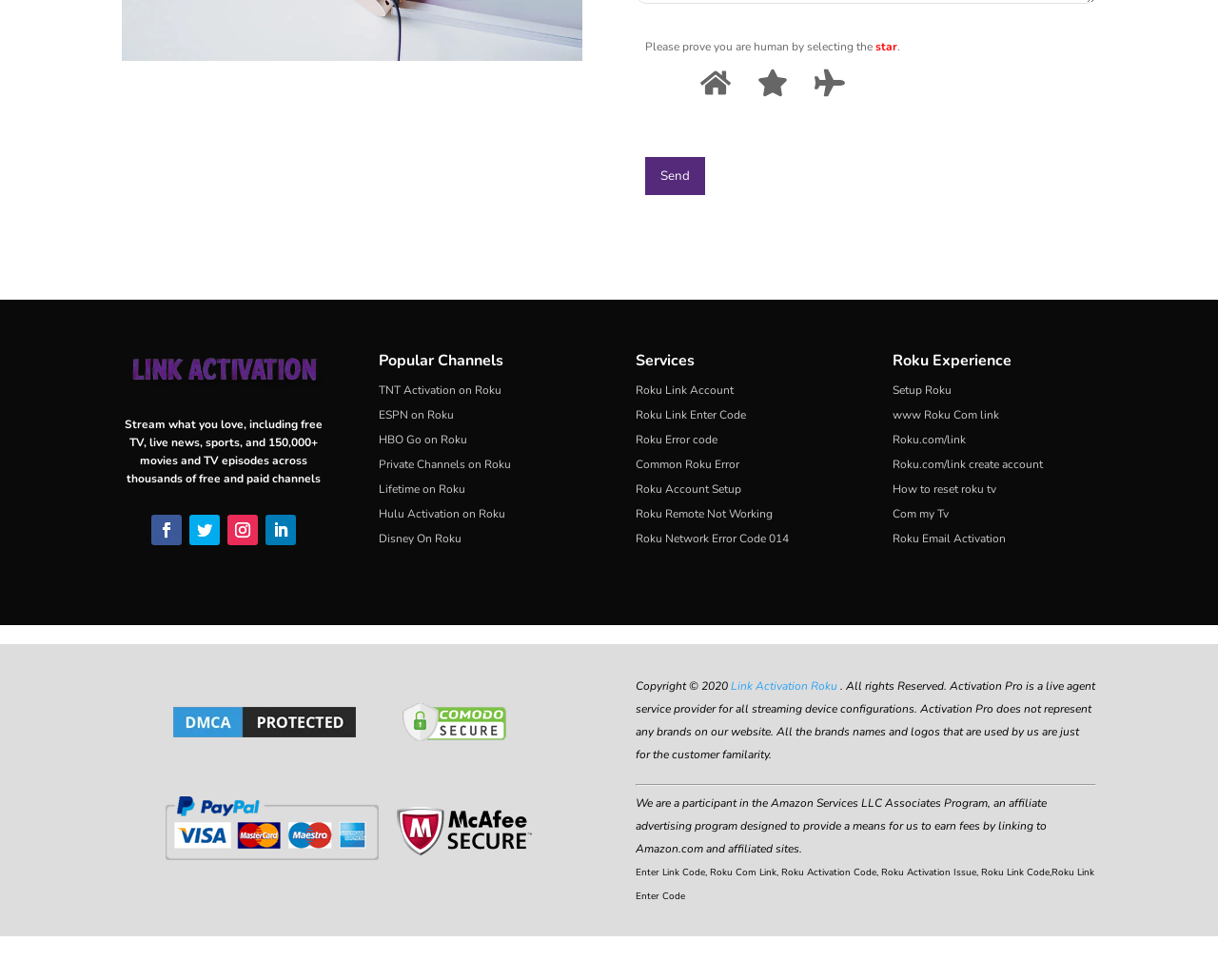Respond with a single word or phrase:
How many sections are on the webpage?

Three